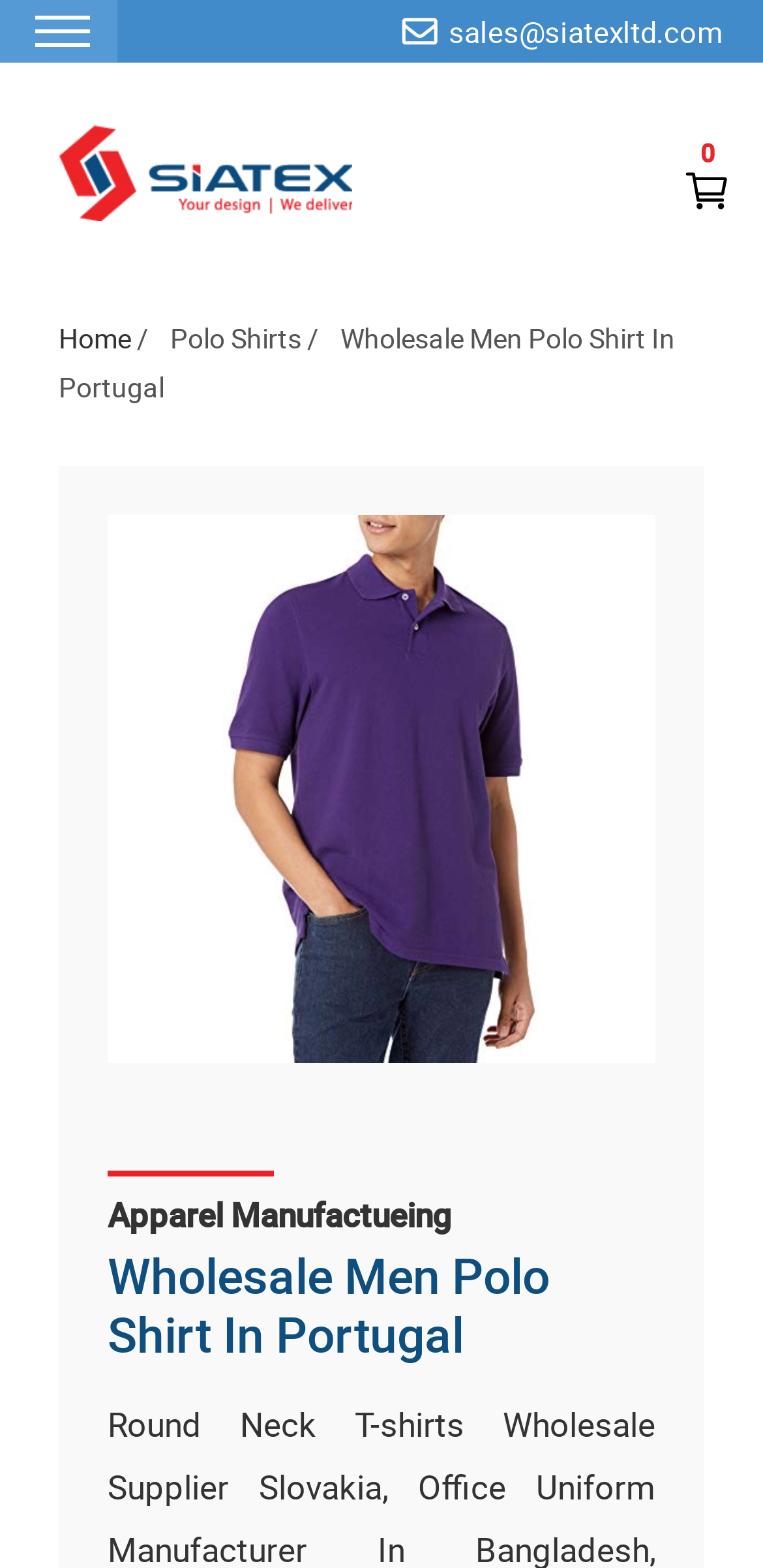Is there a contact email available?
Make sure to answer the question with a detailed and comprehensive explanation.

I can see a link with the text 'sales@siatexltd.com' which appears to be a contact email address.